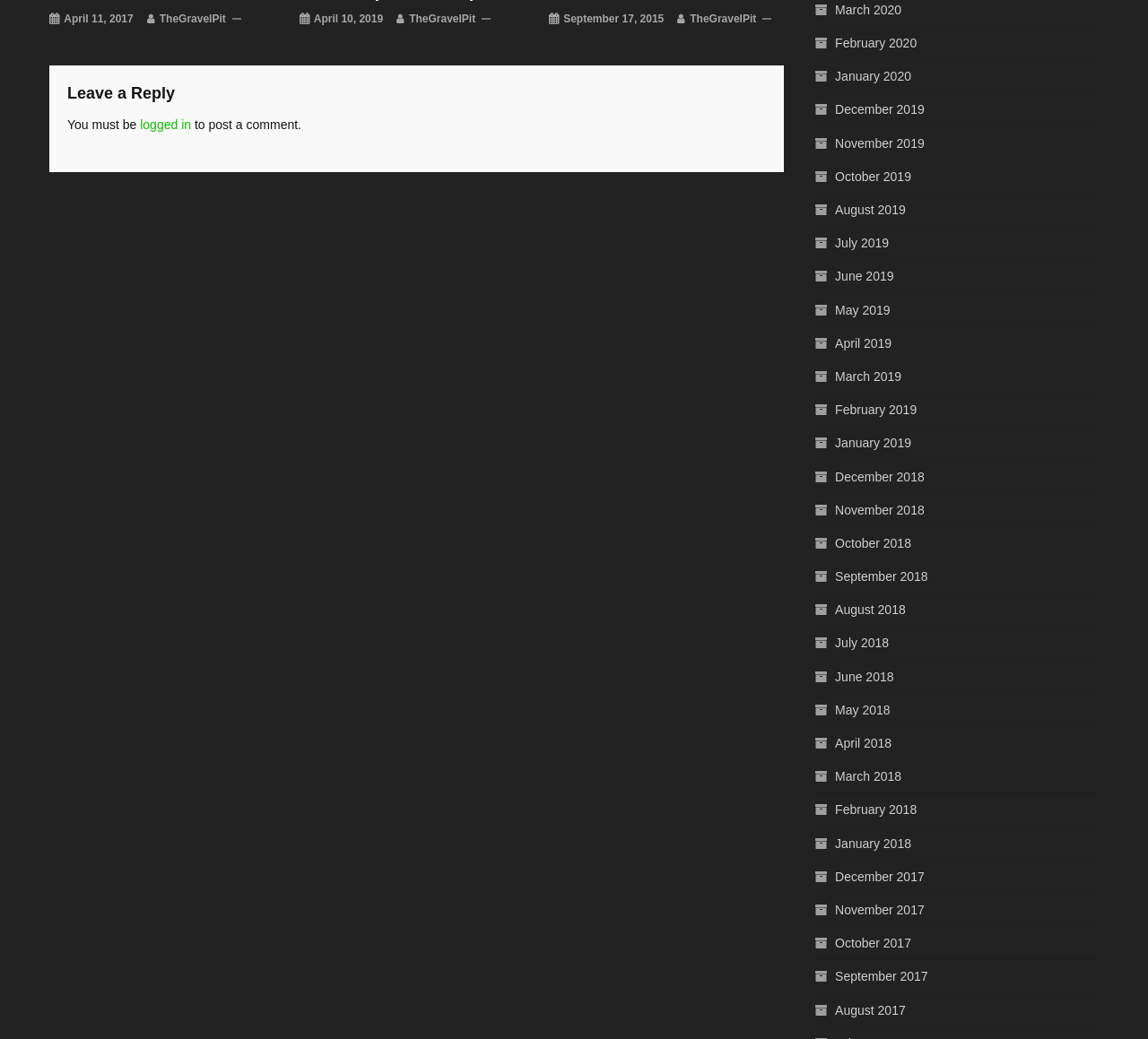Can you show the bounding box coordinates of the region to click on to complete the task described in the instruction: "Click on the 'Leave a Reply' heading"?

[0.059, 0.08, 0.152, 0.101]